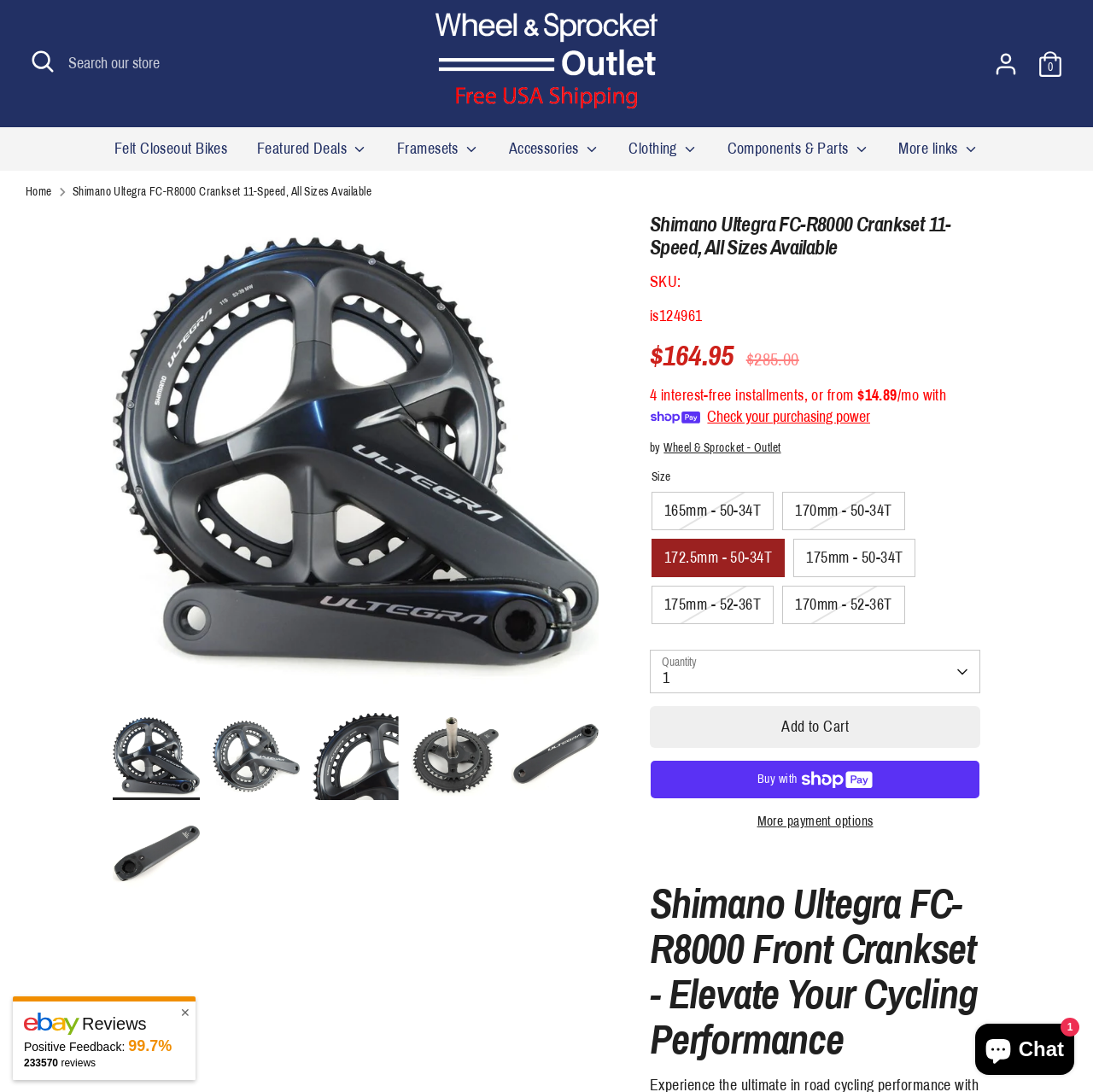Locate the bounding box coordinates for the element described below: "0". The coordinates must be four float values between 0 and 1, formatted as [left, top, right, bottom].

[0.945, 0.043, 0.977, 0.074]